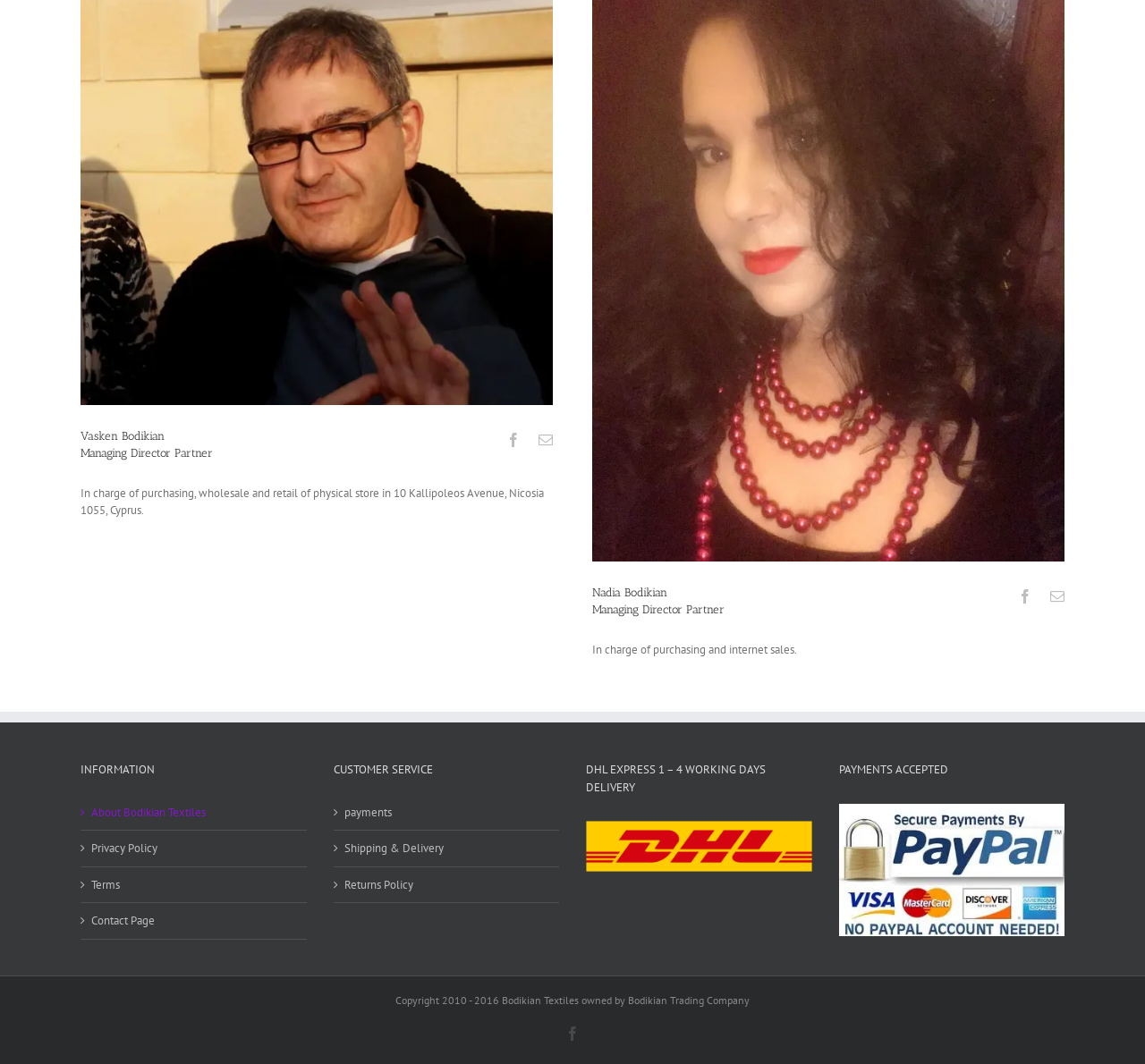Please identify the bounding box coordinates of the region to click in order to complete the given instruction: "Go to Contact Page". The coordinates should be four float numbers between 0 and 1, i.e., [left, top, right, bottom].

[0.08, 0.857, 0.26, 0.874]